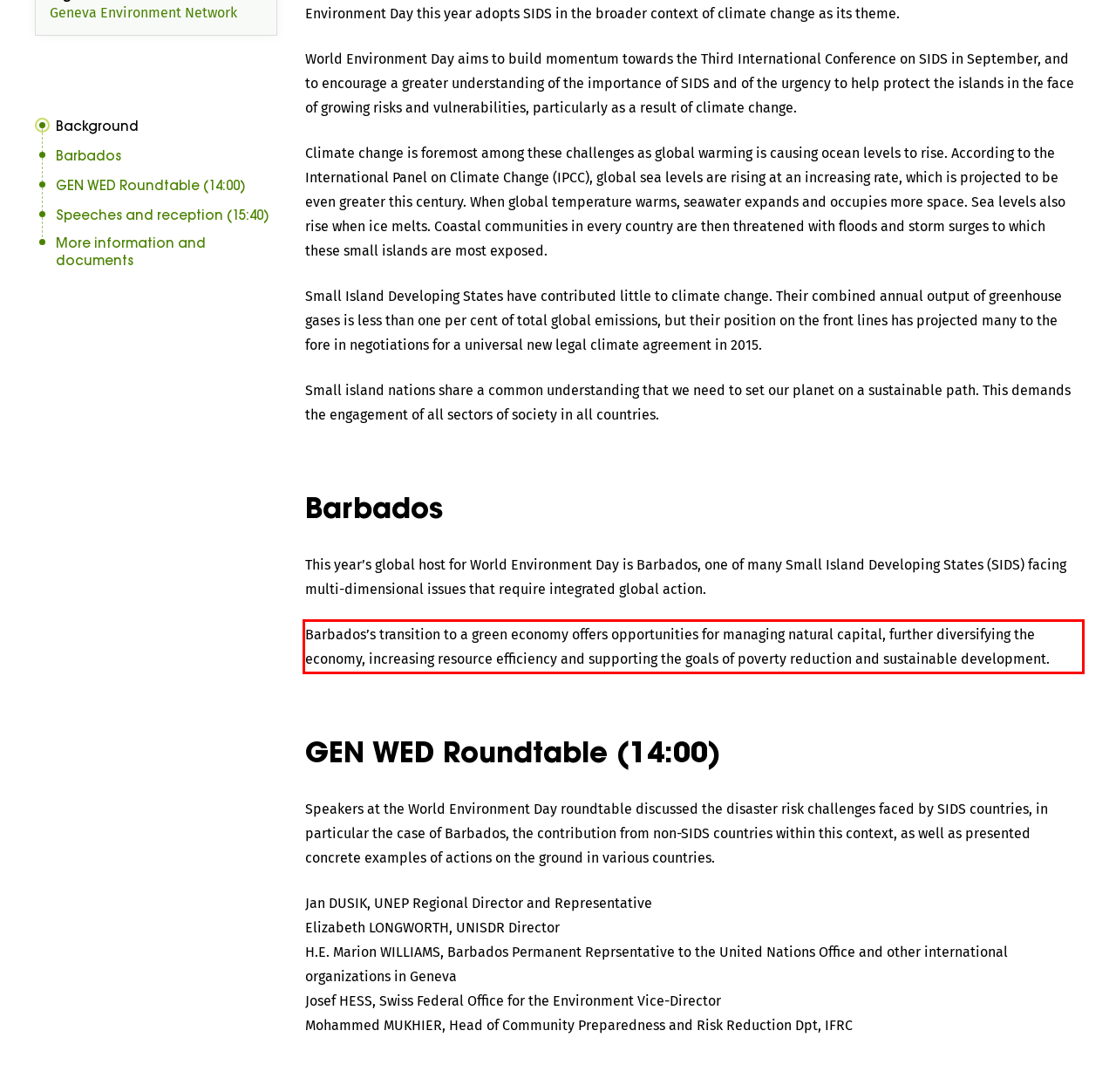Please examine the webpage screenshot and extract the text within the red bounding box using OCR.

Barbados’s transition to a green economy offers opportunities for managing natural capital, further diversifying the economy, increasing resource efficiency and supporting the goals of poverty reduction and sustainable development.